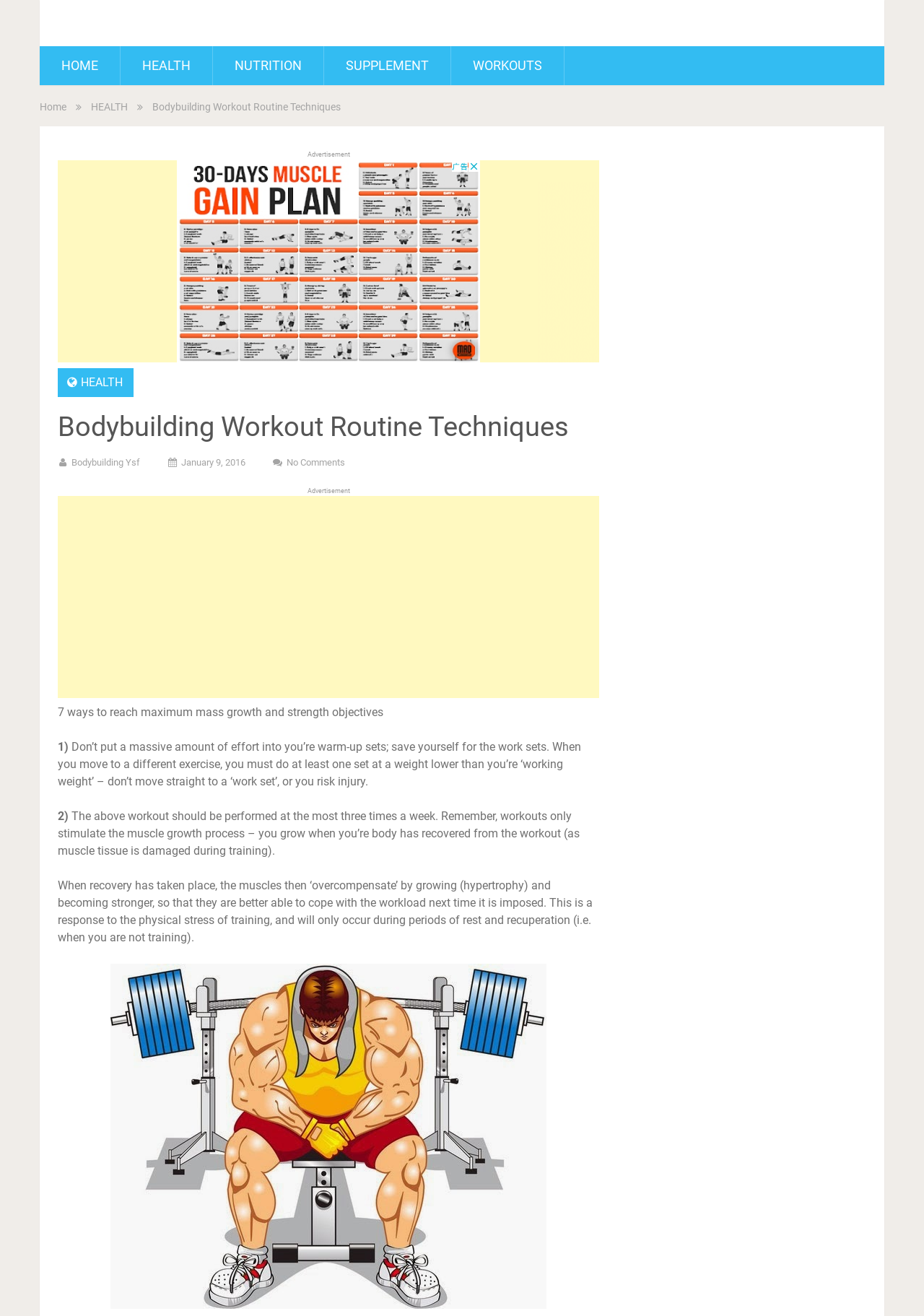Find the bounding box coordinates of the element I should click to carry out the following instruction: "Click on the 'WORKOUTS' link".

[0.488, 0.035, 0.61, 0.065]